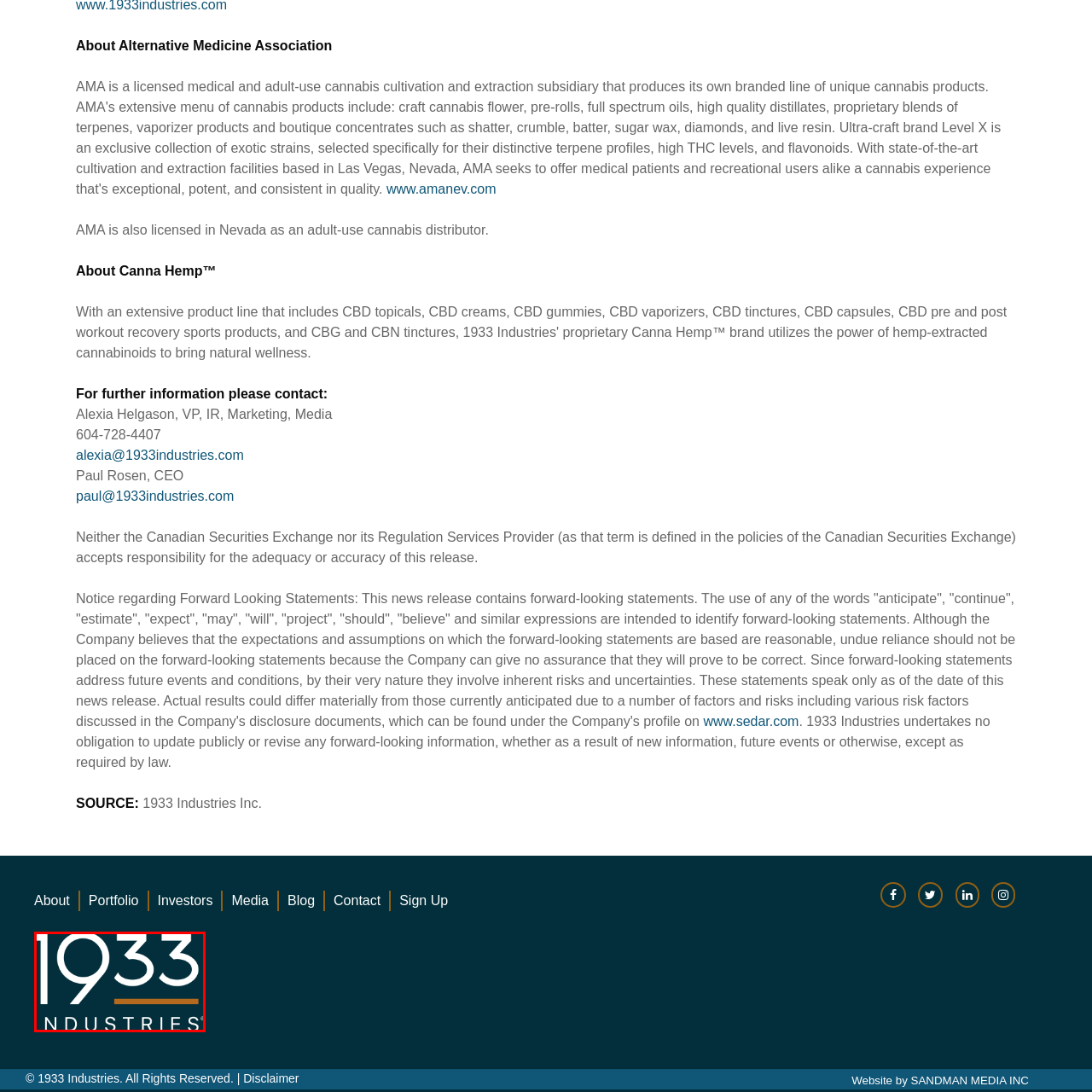Direct your attention to the red-bounded image and answer the question with a single word or phrase:
What type of font is used for the word 'INDUSTRIES'?

Modern and professional